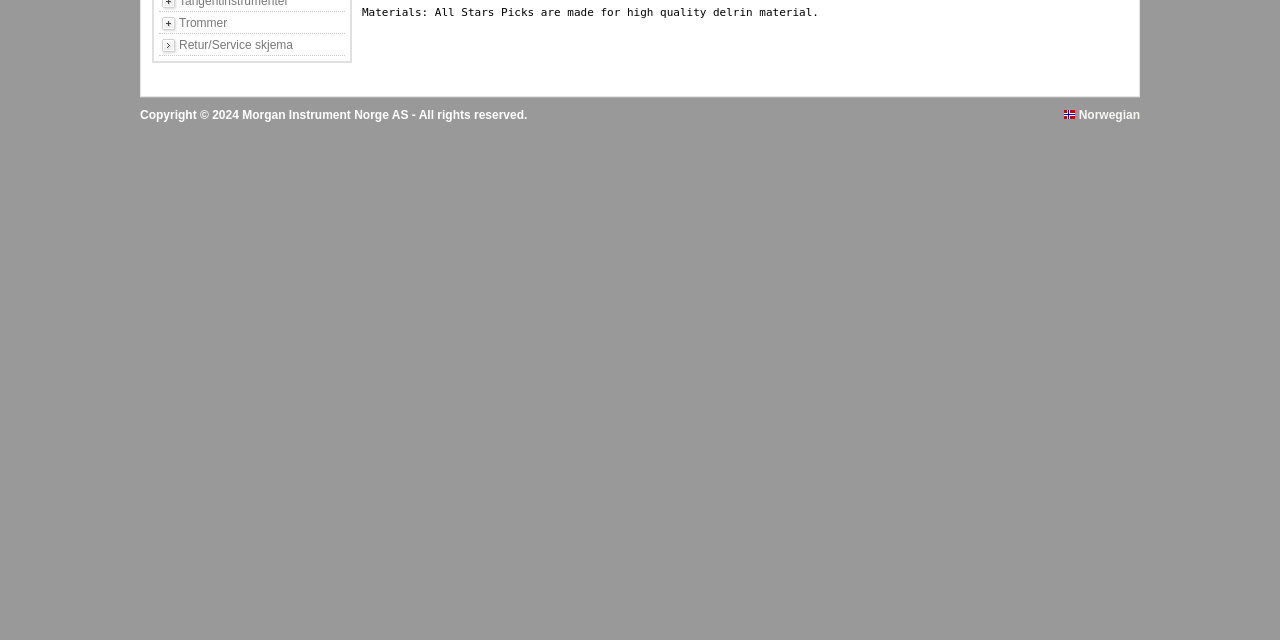Based on the element description Retur/Service skjema, identify the bounding box coordinates for the UI element. The coordinates should be in the format (top-left x, top-left y, bottom-right x, bottom-right y) and within the 0 to 1 range.

[0.14, 0.055, 0.27, 0.086]